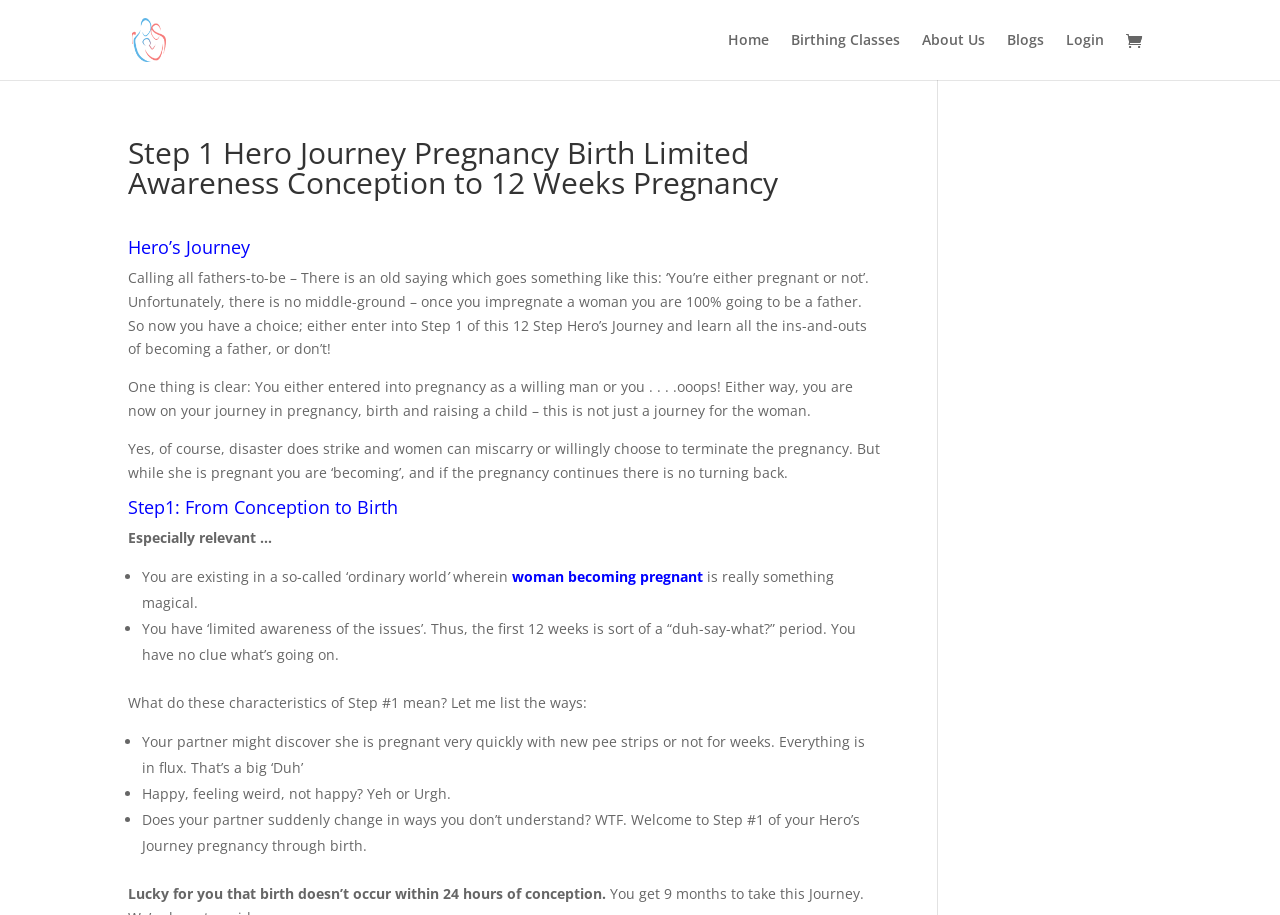Refer to the screenshot and give an in-depth answer to this question: What is the focus of the Hero's Journey described on the webpage?

The webpage describes the Hero's Journey as a 12-step process, with the first step being from conception to birth. The text also mentions that this journey is not just for the woman, but also for the father-to-be, and that it involves pregnancy, birth, and raising a child.